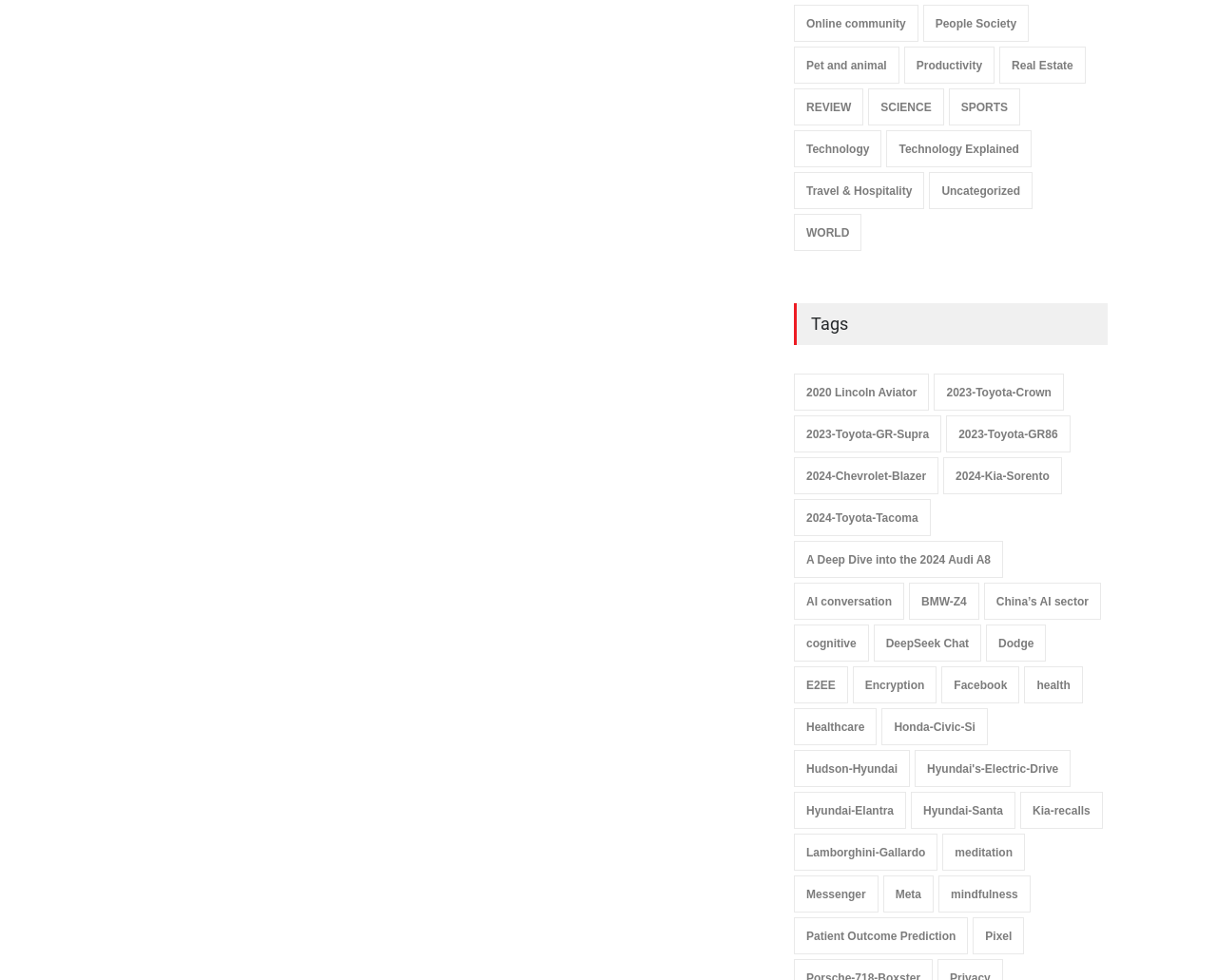How many items are in the 'health' category?
Based on the image, please offer an in-depth response to the question.

According to the link 'health (2 items)', there are 2 items in the 'health' category.